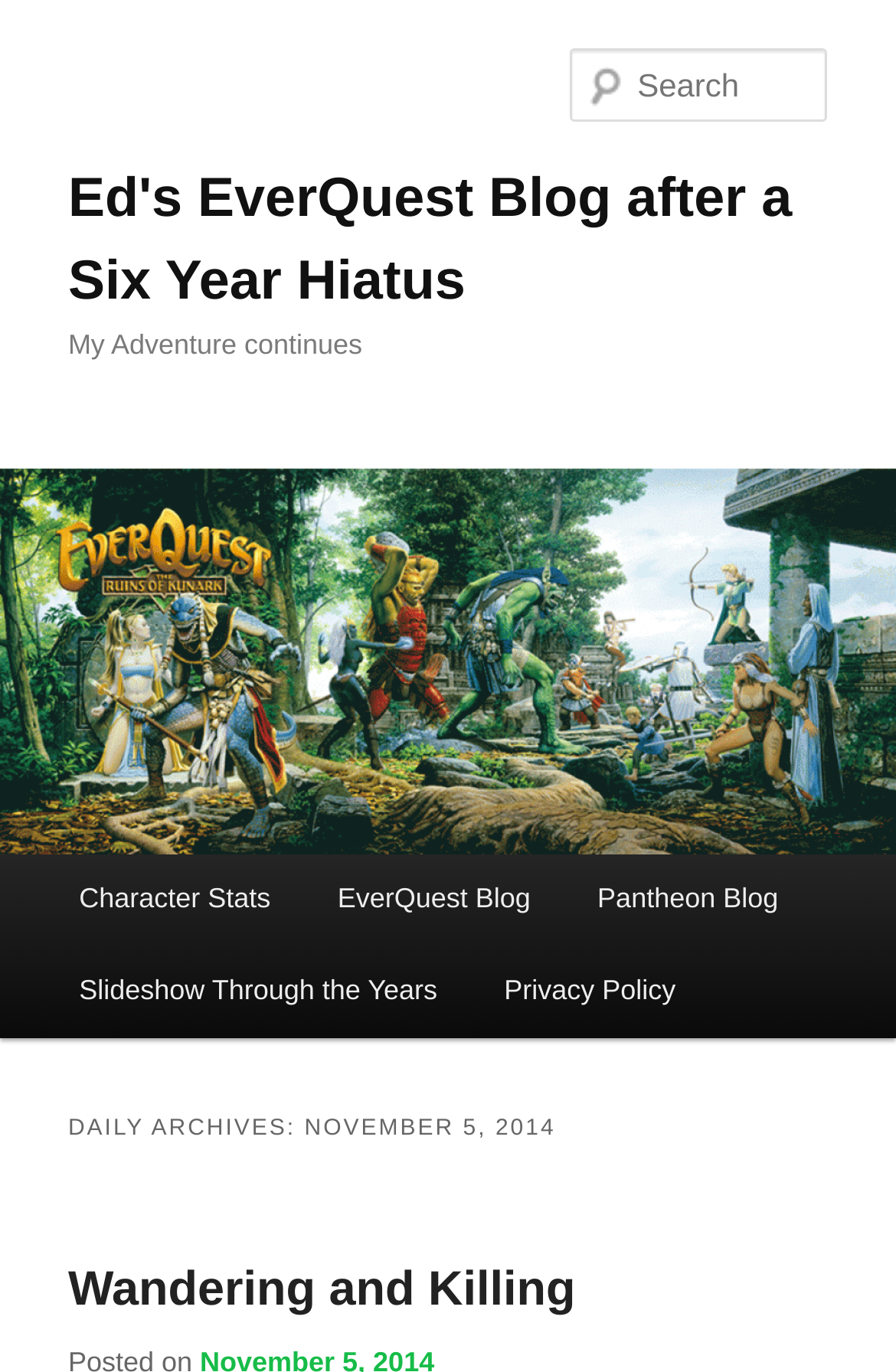Please identify the coordinates of the bounding box that should be clicked to fulfill this instruction: "View the 'Slideshow Through the Years'".

[0.051, 0.69, 0.525, 0.757]